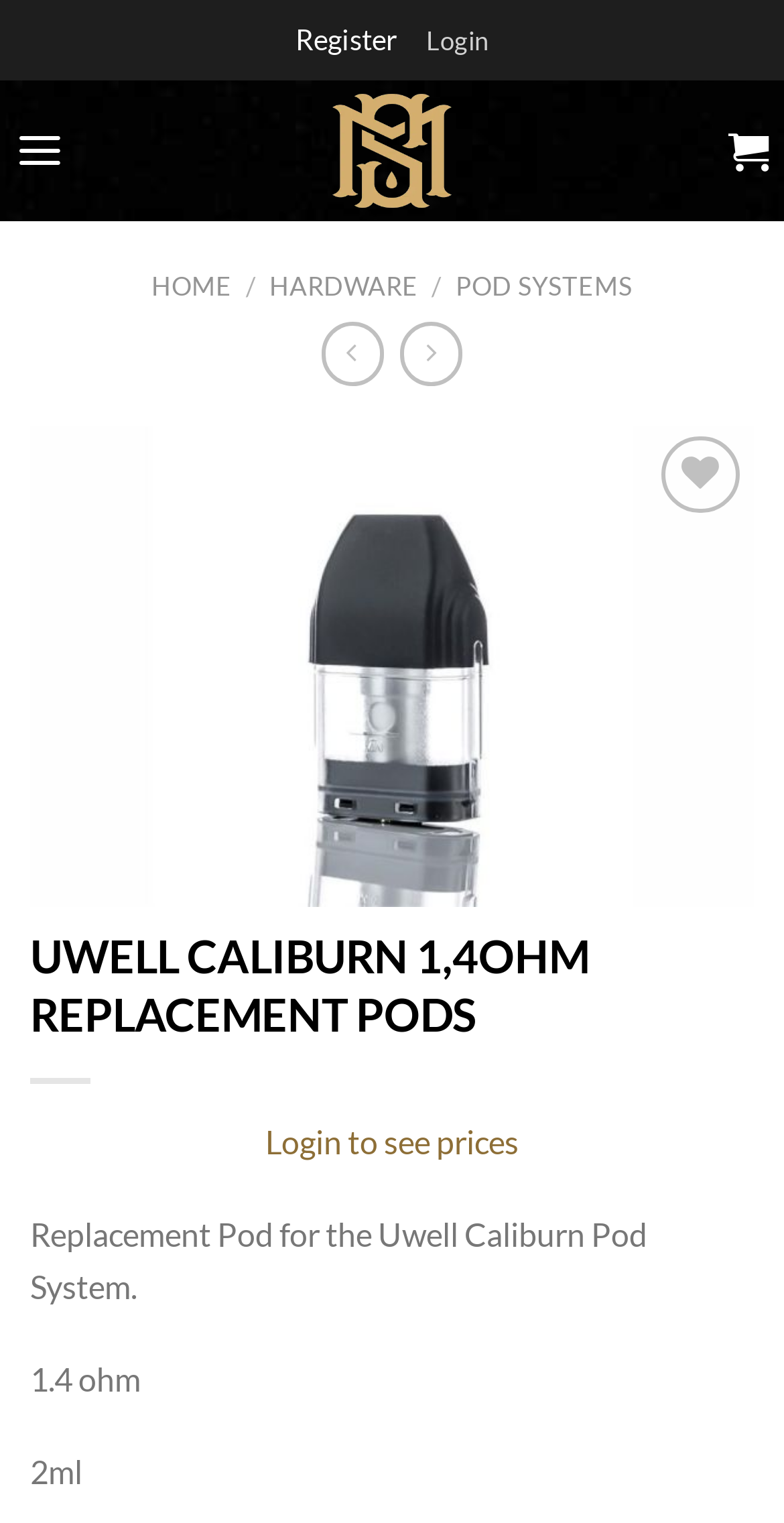What is the name of the product?
Based on the screenshot, answer the question with a single word or phrase.

Uwell Caliburn 1,4ohm Replacement Pods